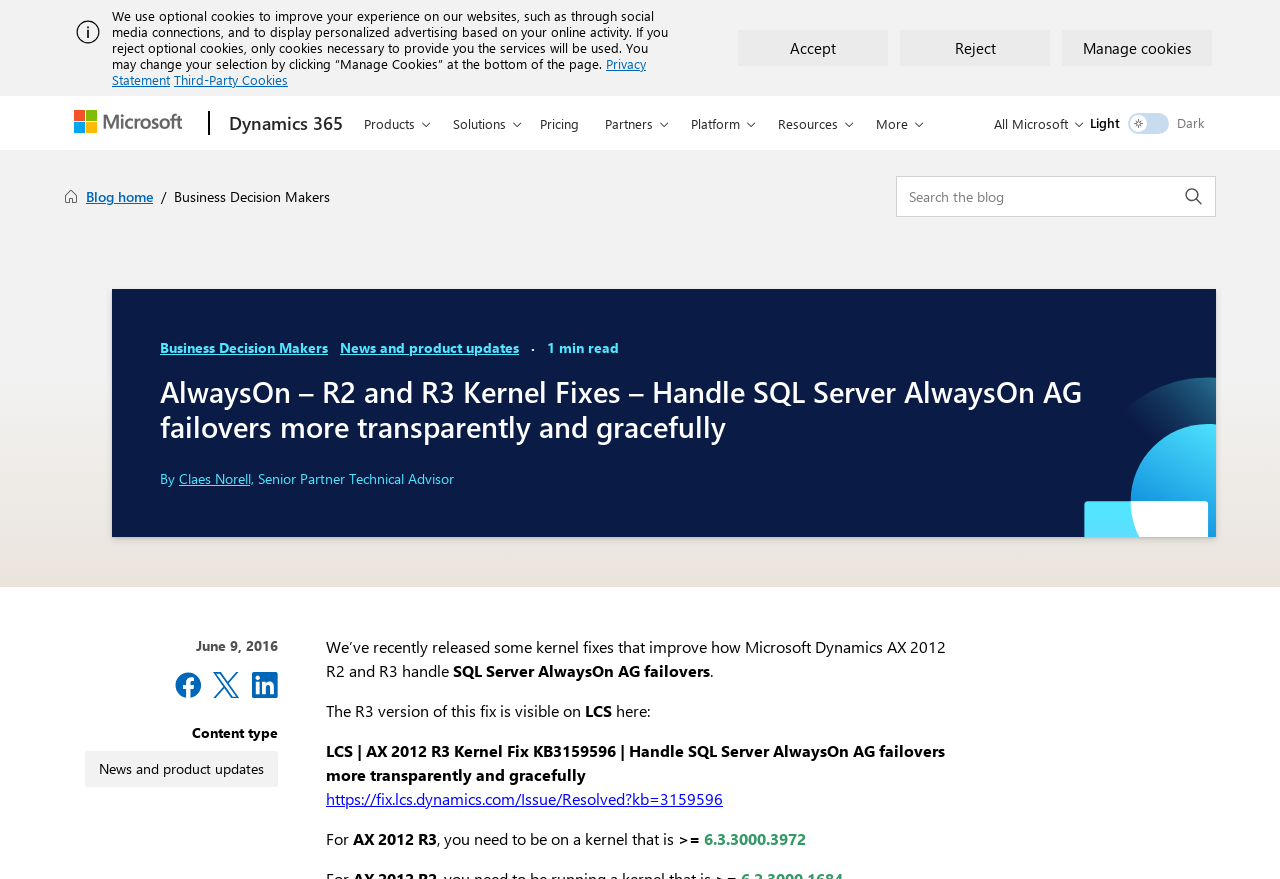Find the bounding box coordinates for the element that must be clicked to complete the instruction: "Switch to dark theme". The coordinates should be four float numbers between 0 and 1, indicated as [left, top, right, bottom].

[0.881, 0.128, 0.913, 0.152]